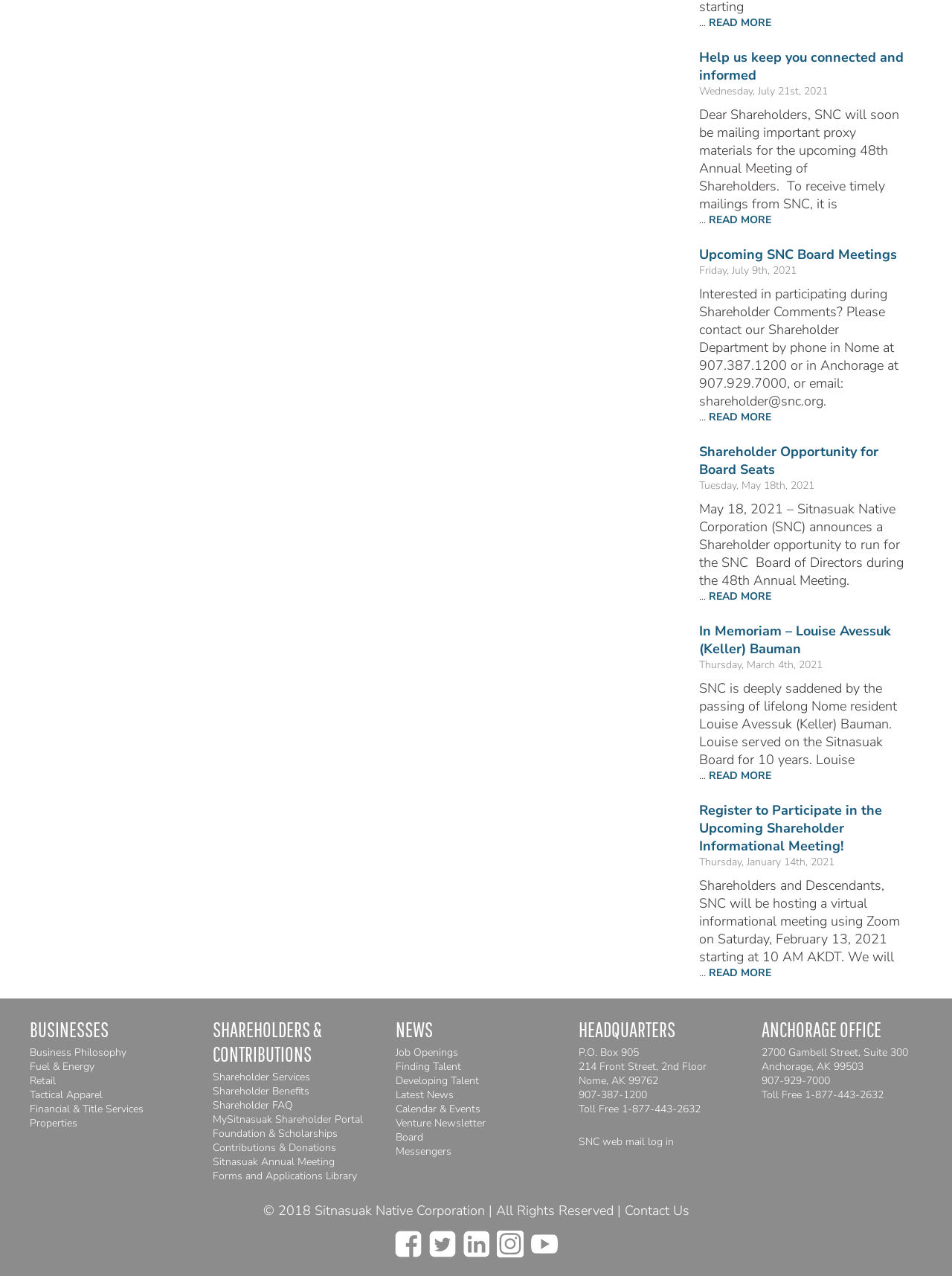Identify the bounding box coordinates of the element to click to follow this instruction: 'Read more about the upcoming 48th Annual Meeting of Shareholders'. Ensure the coordinates are four float values between 0 and 1, provided as [left, top, right, bottom].

[0.745, 0.012, 0.81, 0.024]